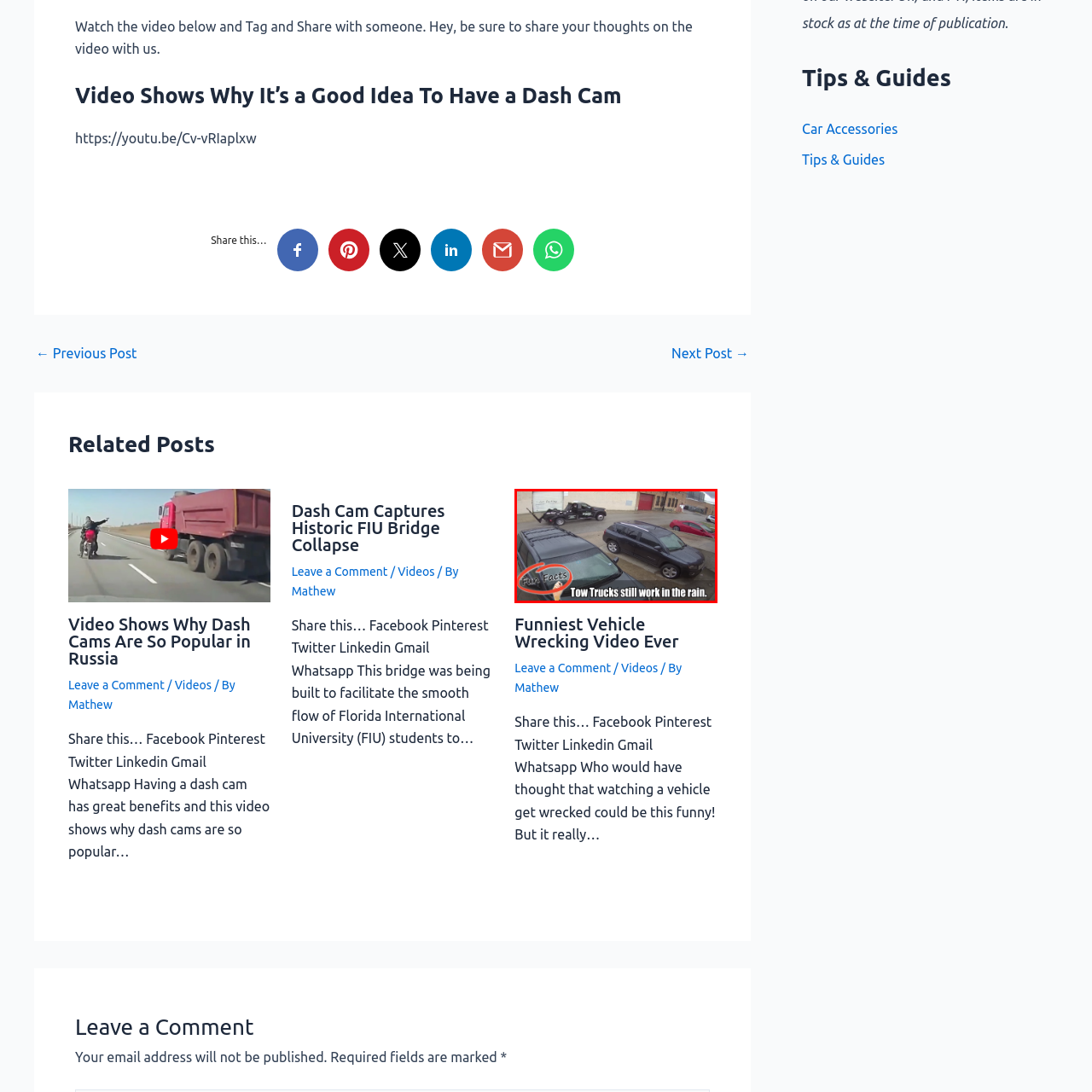What is the reliability of tow trucks in inclement weather?
Examine the image highlighted by the red bounding box and provide a thorough and detailed answer based on your observations.

The caption states, 'Tow Trucks still work in the rain', which highlights the reliability and steadfastness of tow trucks, even in inclement weather, implying that they can operate effectively regardless of the weather conditions.